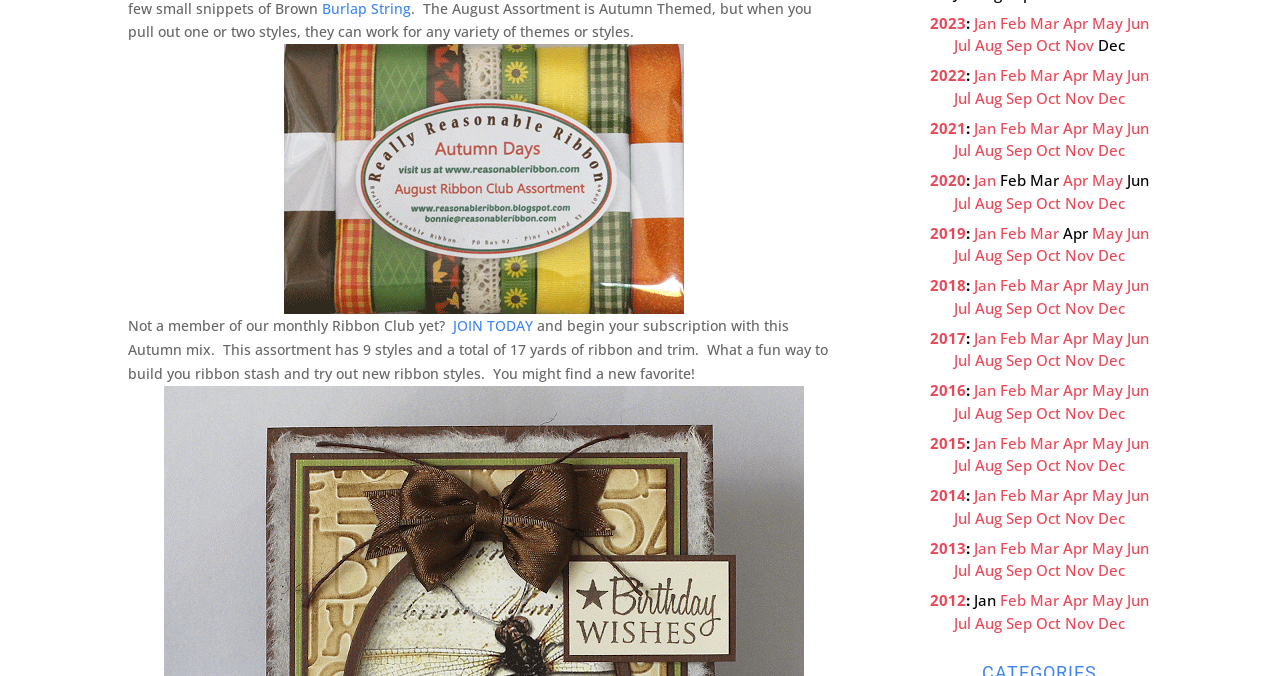Please respond in a single word or phrase: 
How many years are listed on the webpage?

5